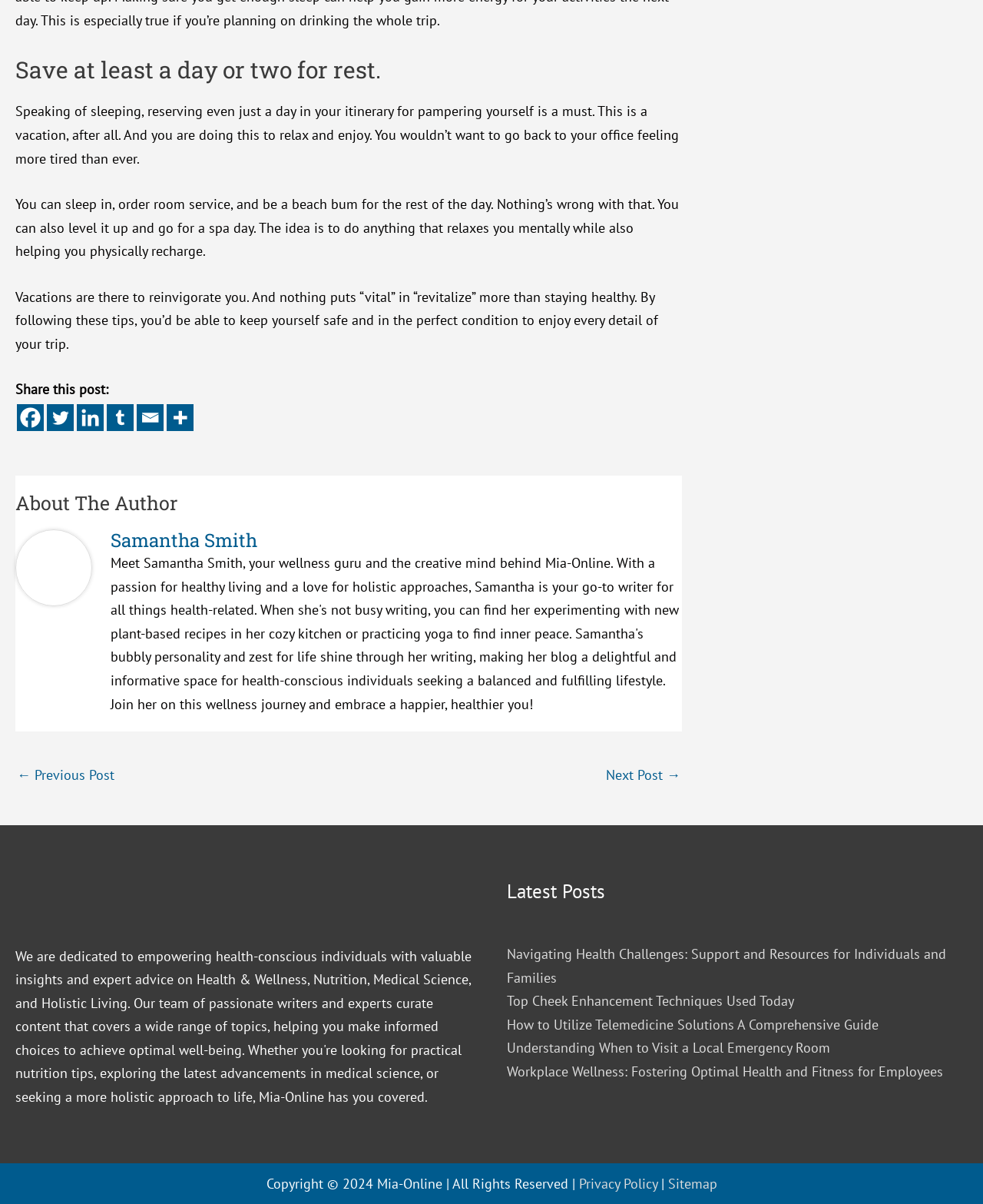Please specify the bounding box coordinates for the clickable region that will help you carry out the instruction: "View the Privacy Policy".

[0.589, 0.976, 0.668, 0.99]